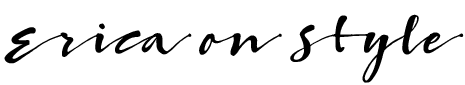Capture every detail in the image and describe it fully.

The image features the elegant header "Erica on Style," written in a stylish, cursive font. This image likely represents a personal style blog or fashion-related content curated by someone named Erica. The emphasis on style suggests that the accompanying content may include fashion tips, outfit inspirations, or lifestyle insights. The sophisticated typography conveys a sense of personal branding, inviting readers into a world of curated aesthetics and sartorial advice. The text is visually striking, setting the tone for a delightful exploration of style and individuality.